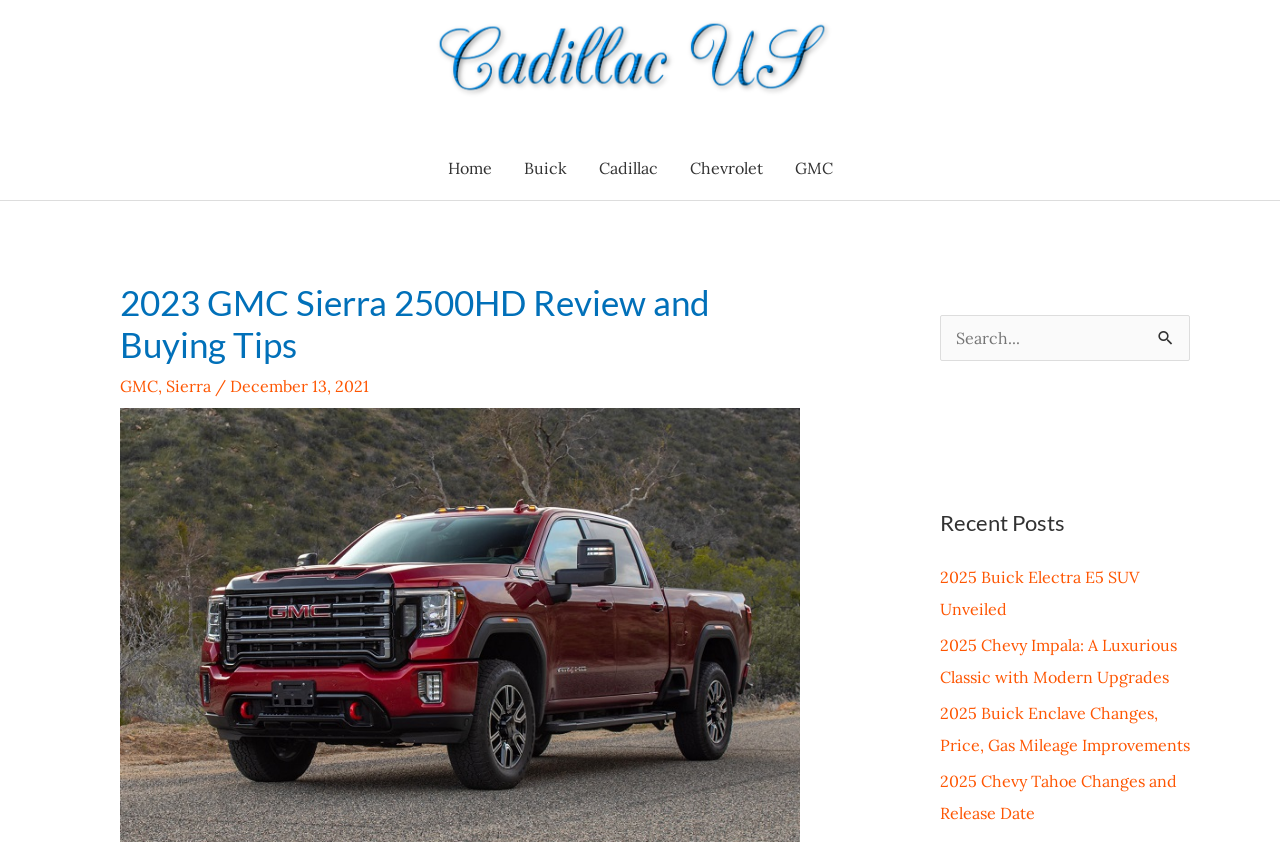Using the webpage screenshot and the element description parent_node: Search for: name="s" placeholder="Search...", determine the bounding box coordinates. Specify the coordinates in the format (top-left x, top-left y, bottom-right x, bottom-right y) with values ranging from 0 to 1.

[0.734, 0.374, 0.93, 0.429]